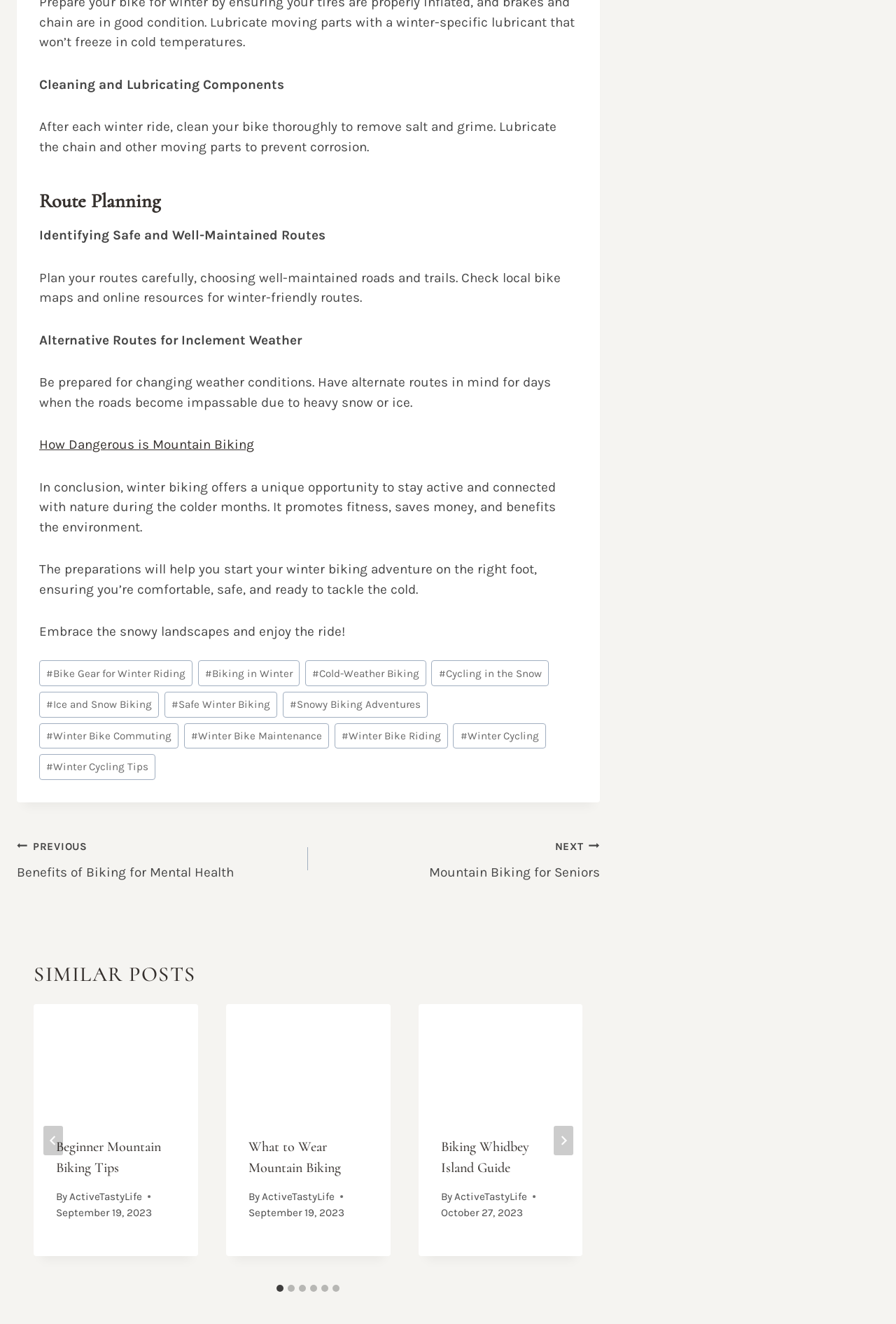Based on the image, provide a detailed response to the question:
What is the topic of the webpage?

Based on the content of the webpage, it appears to be discussing winter biking, including tips and preparations for riding a bike in the winter season.